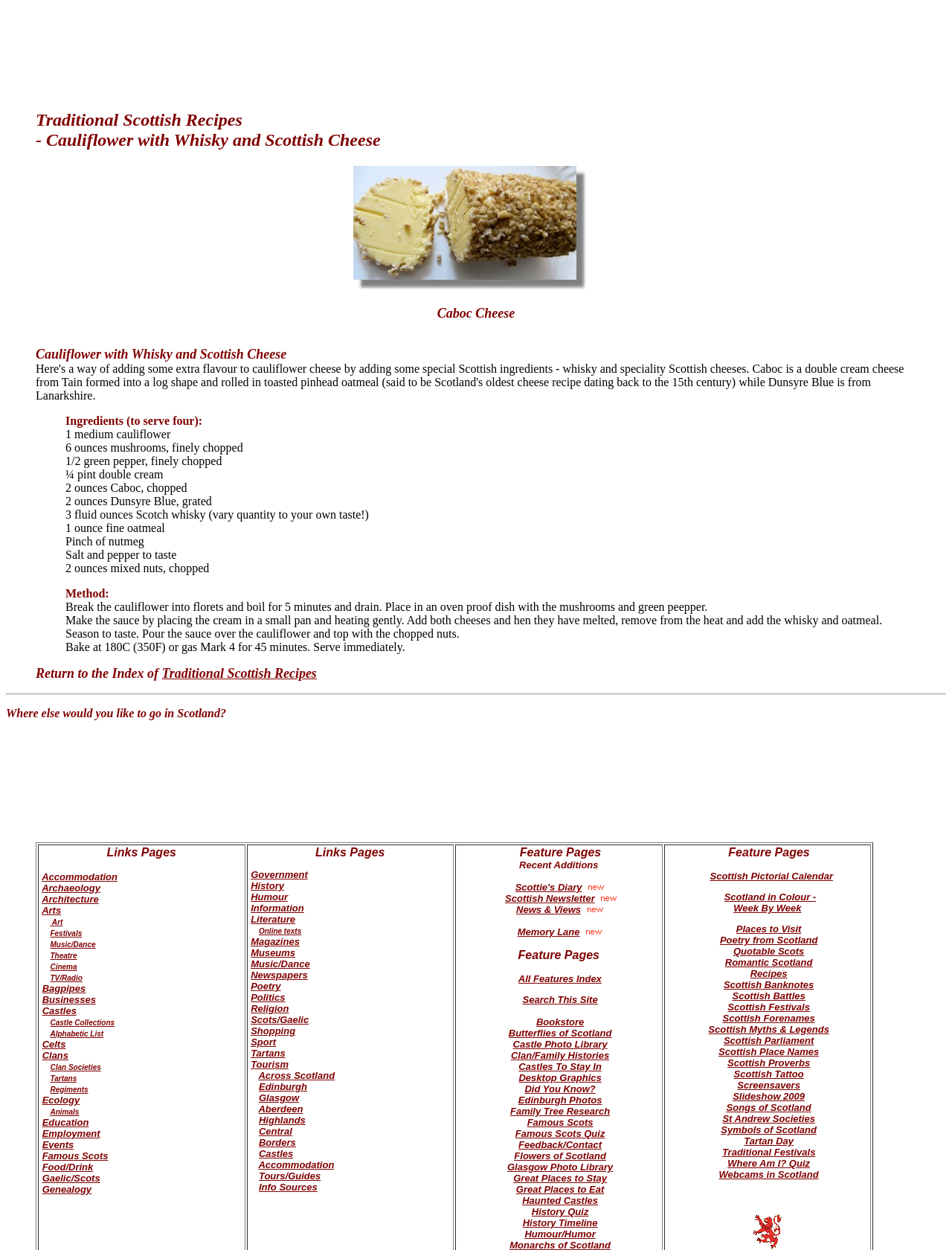Find the bounding box coordinates for the UI element that matches this description: "Webcams in Scotland".

[0.755, 0.935, 0.86, 0.944]